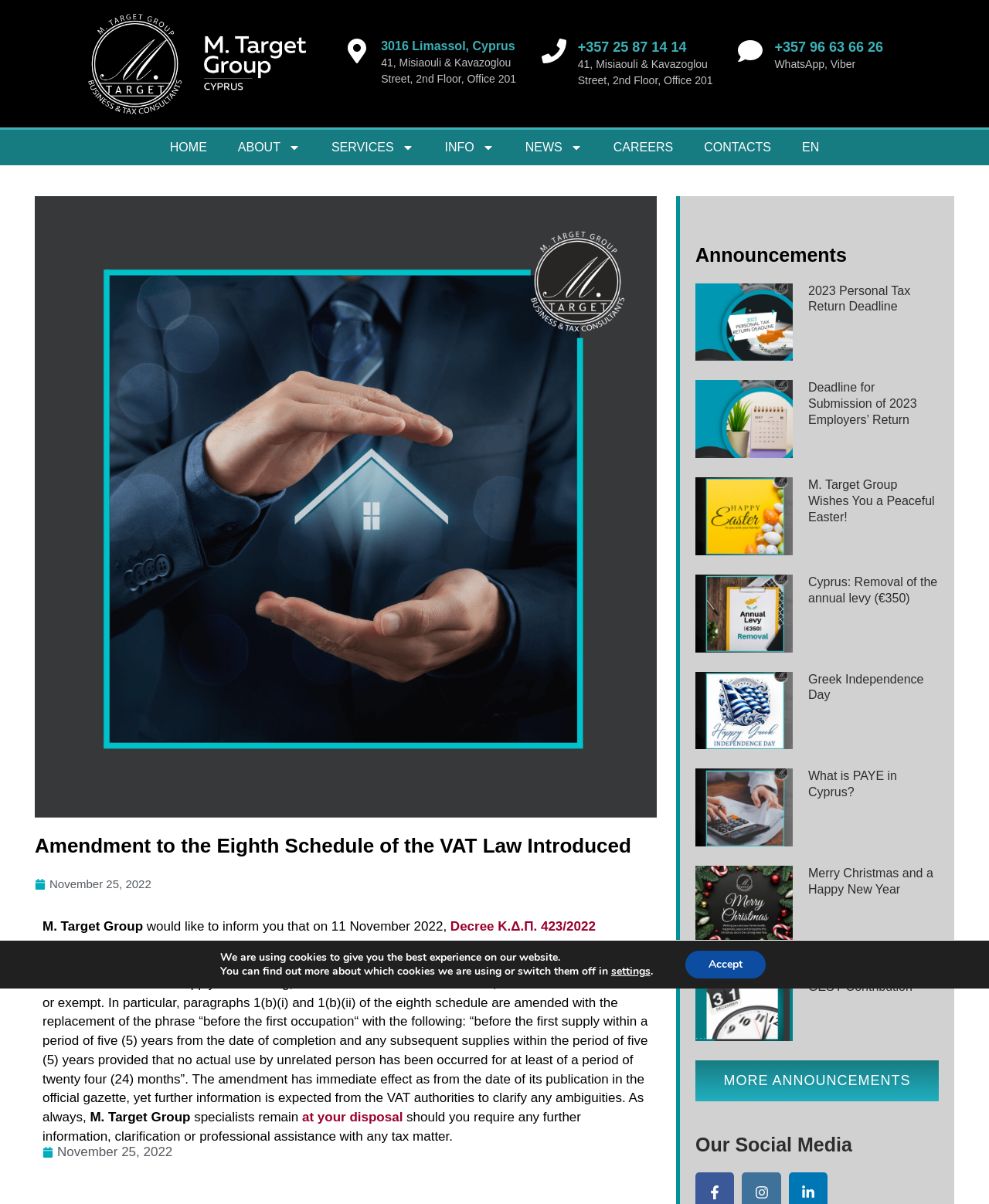What is the date of the announcement? Refer to the image and provide a one-word or short phrase answer.

November 25, 2022